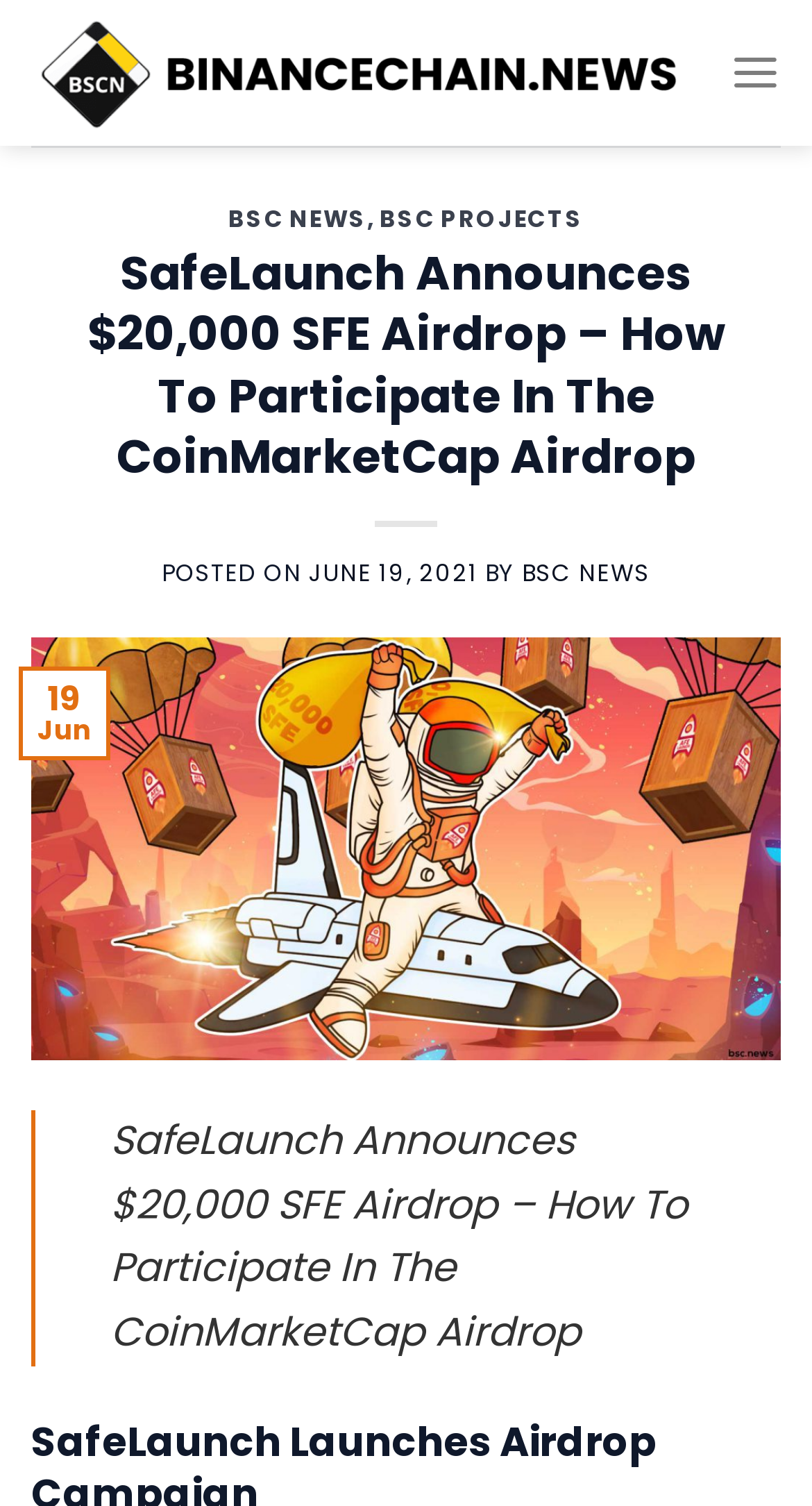Determine the bounding box coordinates for the HTML element described here: "BSC Projects".

[0.468, 0.134, 0.718, 0.156]